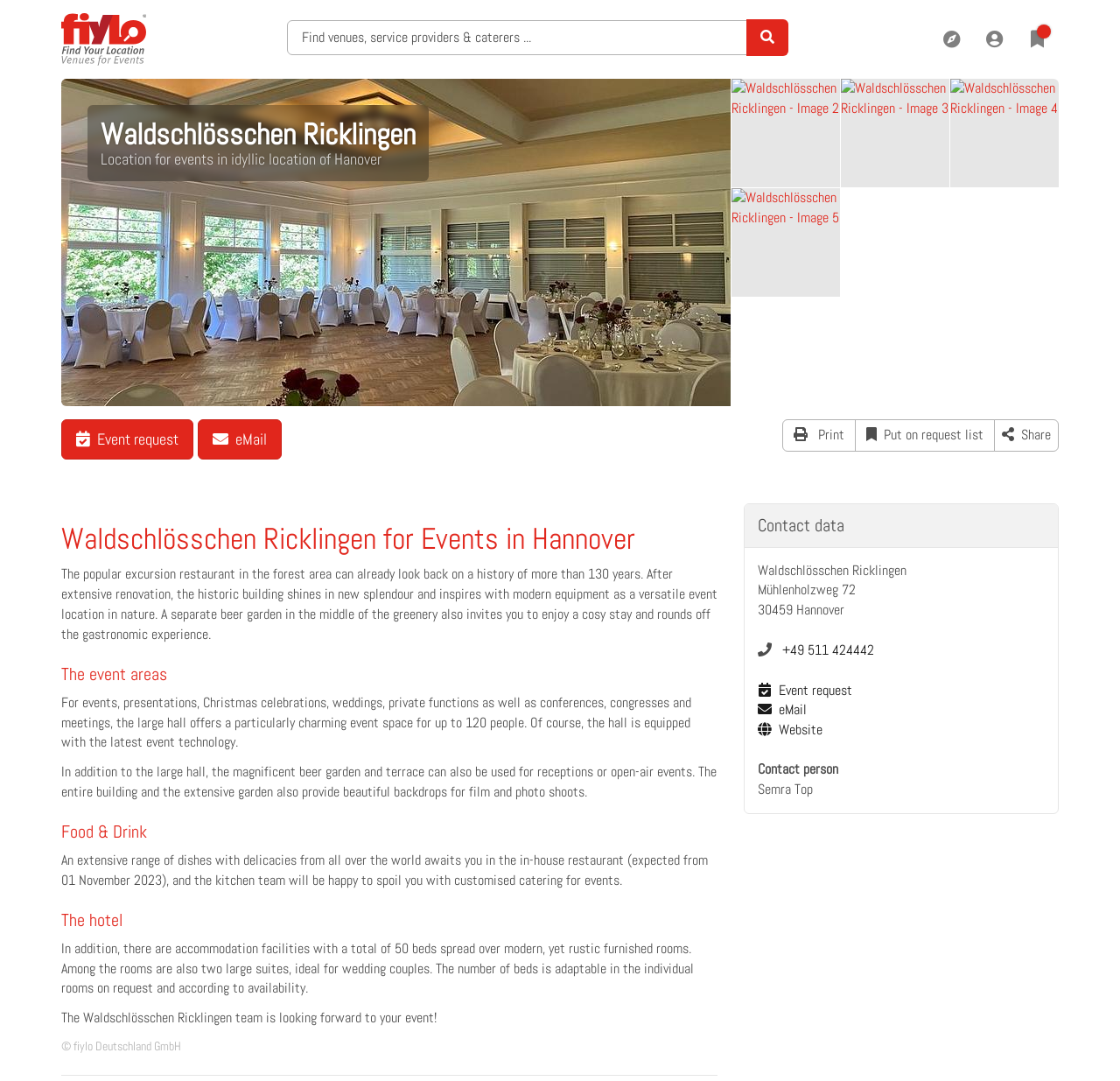Please specify the bounding box coordinates of the element that should be clicked to execute the given instruction: 'Contact Semra Top'. Ensure the coordinates are four float numbers between 0 and 1, expressed as [left, top, right, bottom].

[0.677, 0.721, 0.726, 0.738]